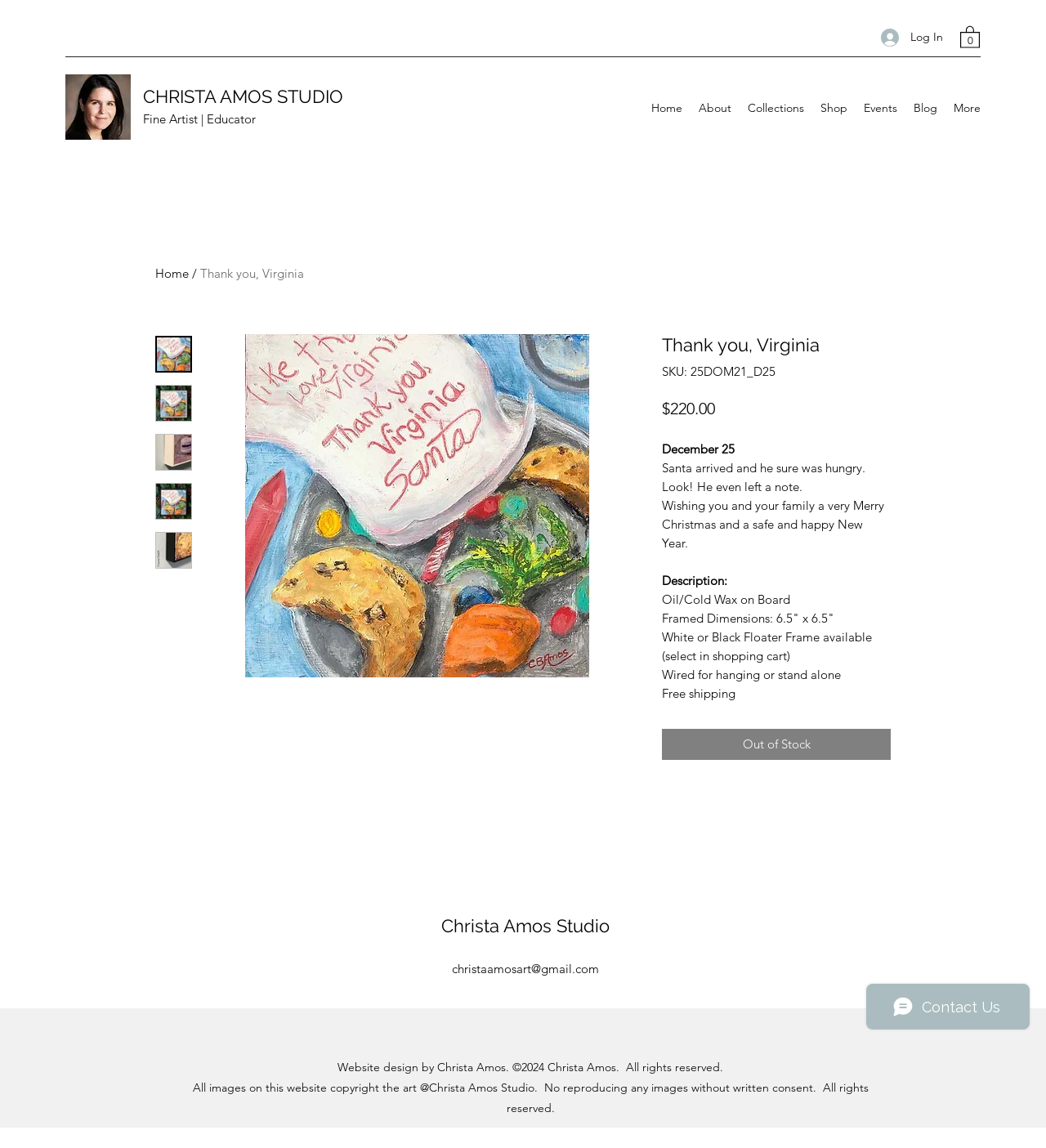Using the description: "Shop", identify the bounding box of the corresponding UI element in the screenshot.

[0.777, 0.083, 0.818, 0.104]